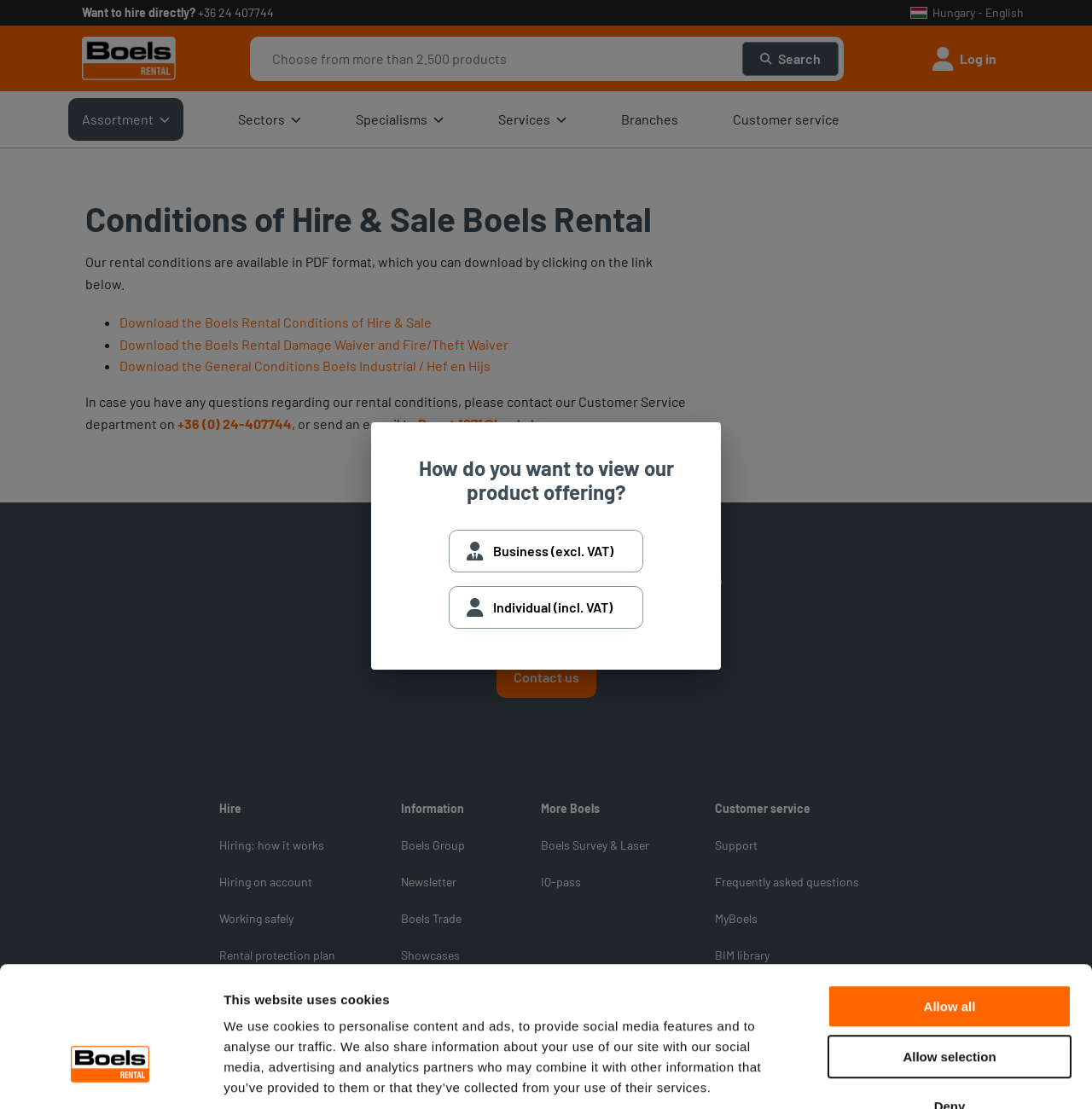Please give a succinct answer to the question in one word or phrase:
What is the function of the 'Deny' button?

Deny all cookies